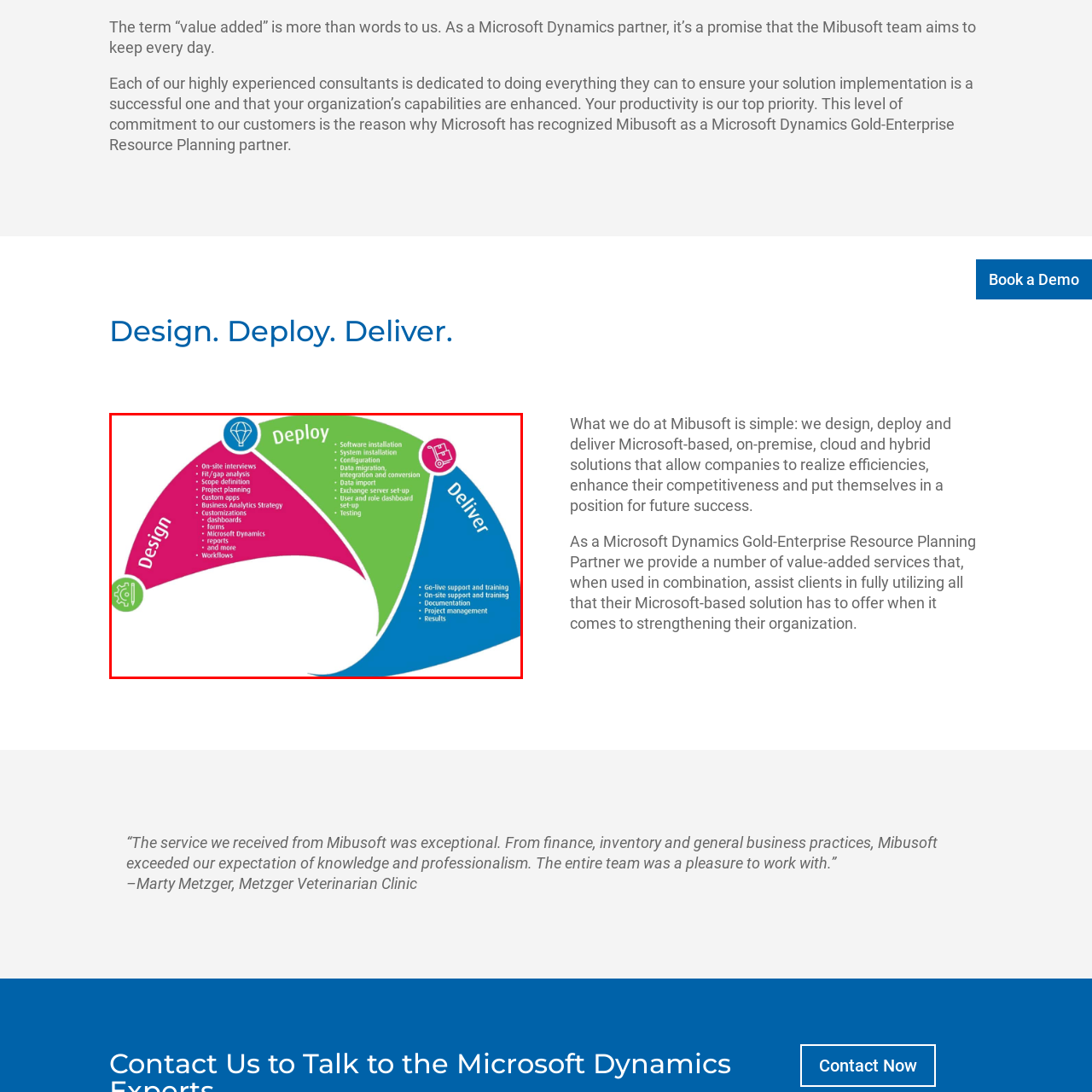Please review the image enclosed by the red bounding box and give a detailed answer to the following question, utilizing the information from the visual: What is the focus of the Deploy stage?

According to the caption, the Deploy stage is focused on the technical aspects, which include software installation, system configuration, data migration, and user setup. This stage ensures that all elements are properly integrated and functioning, enabling a seamless transition from planning to execution.